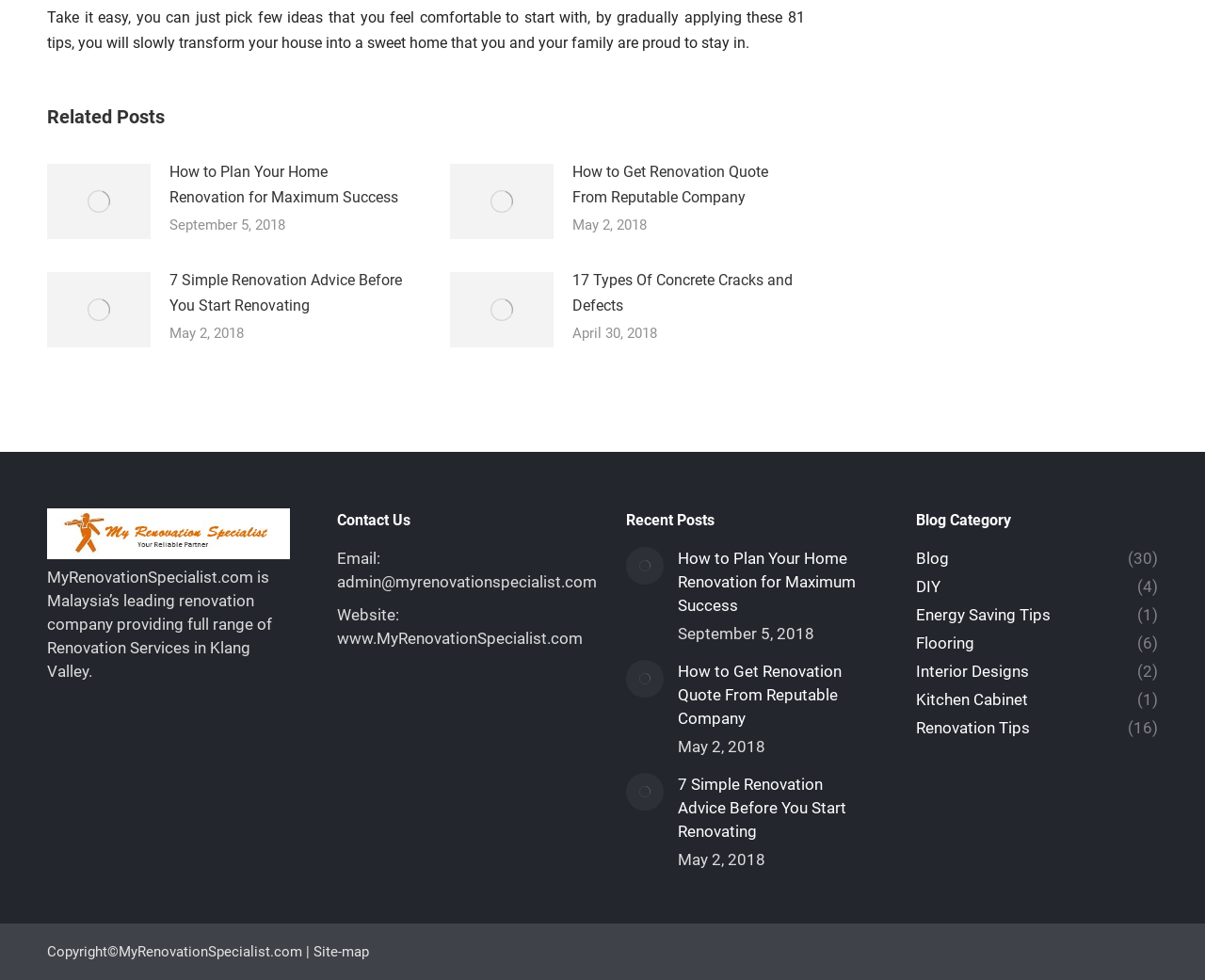Respond concisely with one word or phrase to the following query:
What is the date of the article 'How to Get Renovation Quote From Reputable Company'?

May 2, 2018